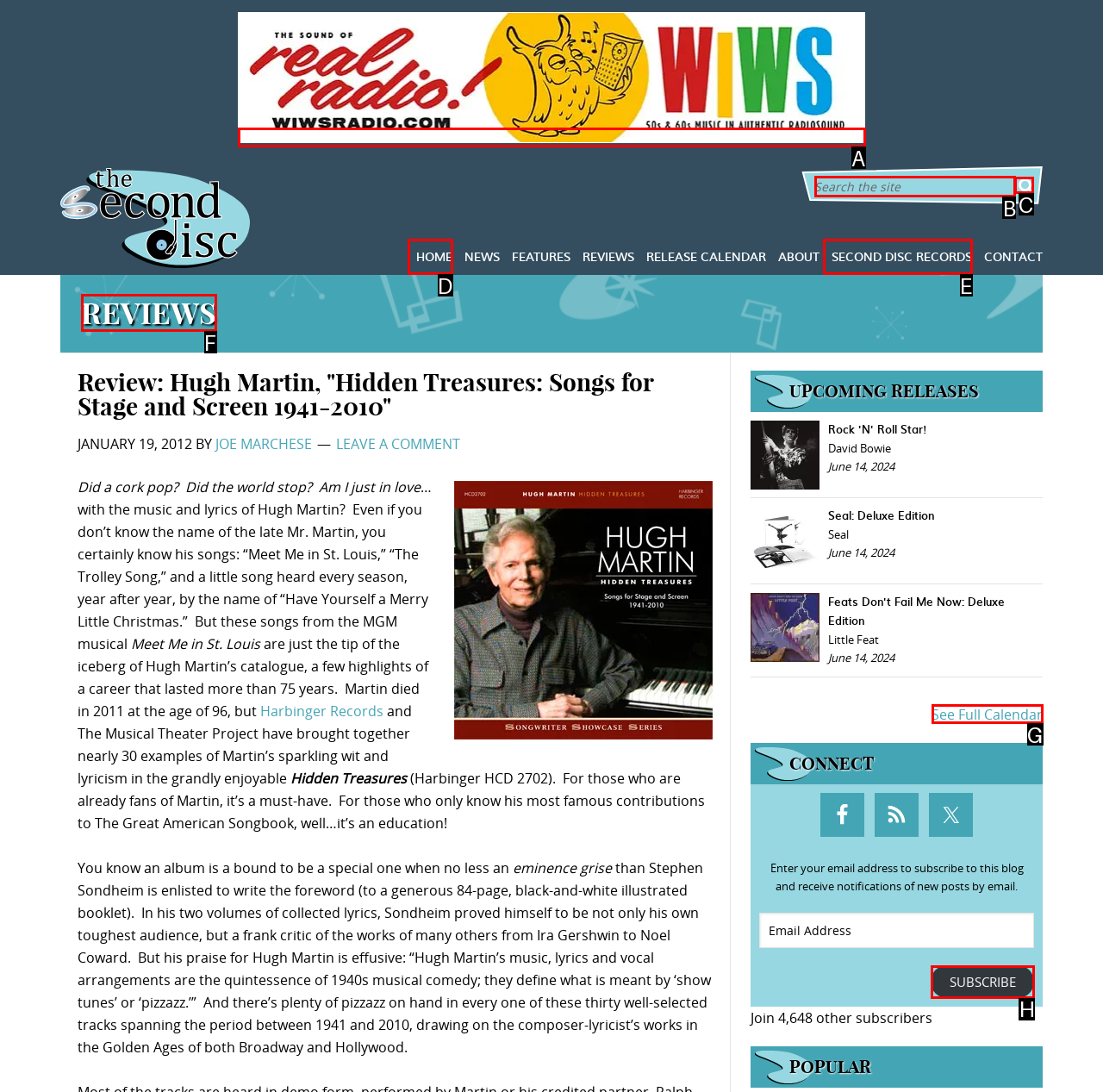For the instruction: Subscribe to the blog, determine the appropriate UI element to click from the given options. Respond with the letter corresponding to the correct choice.

H